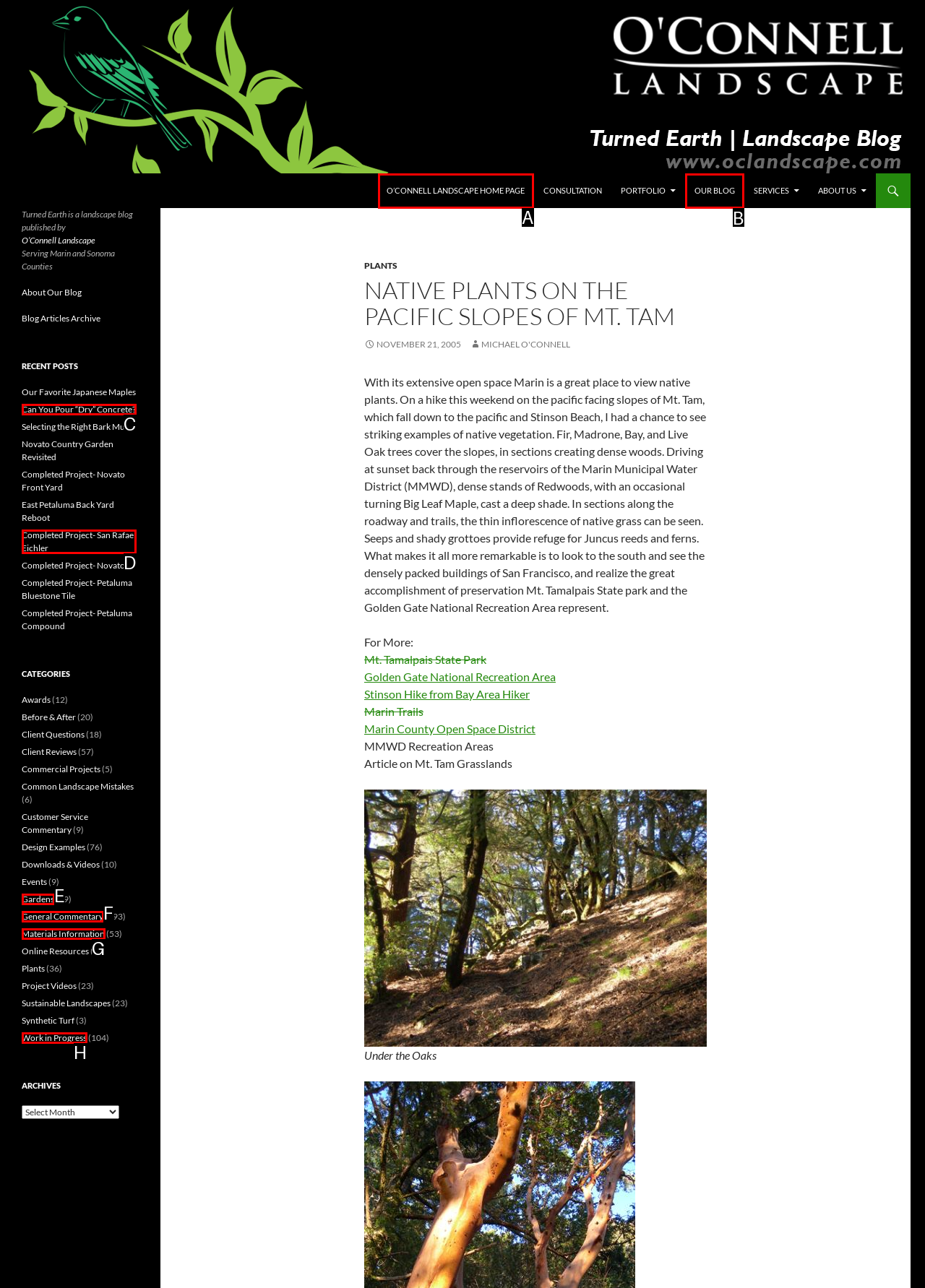Select the UI element that should be clicked to execute the following task: Explore the 'OUR BLOG' section
Provide the letter of the correct choice from the given options.

B